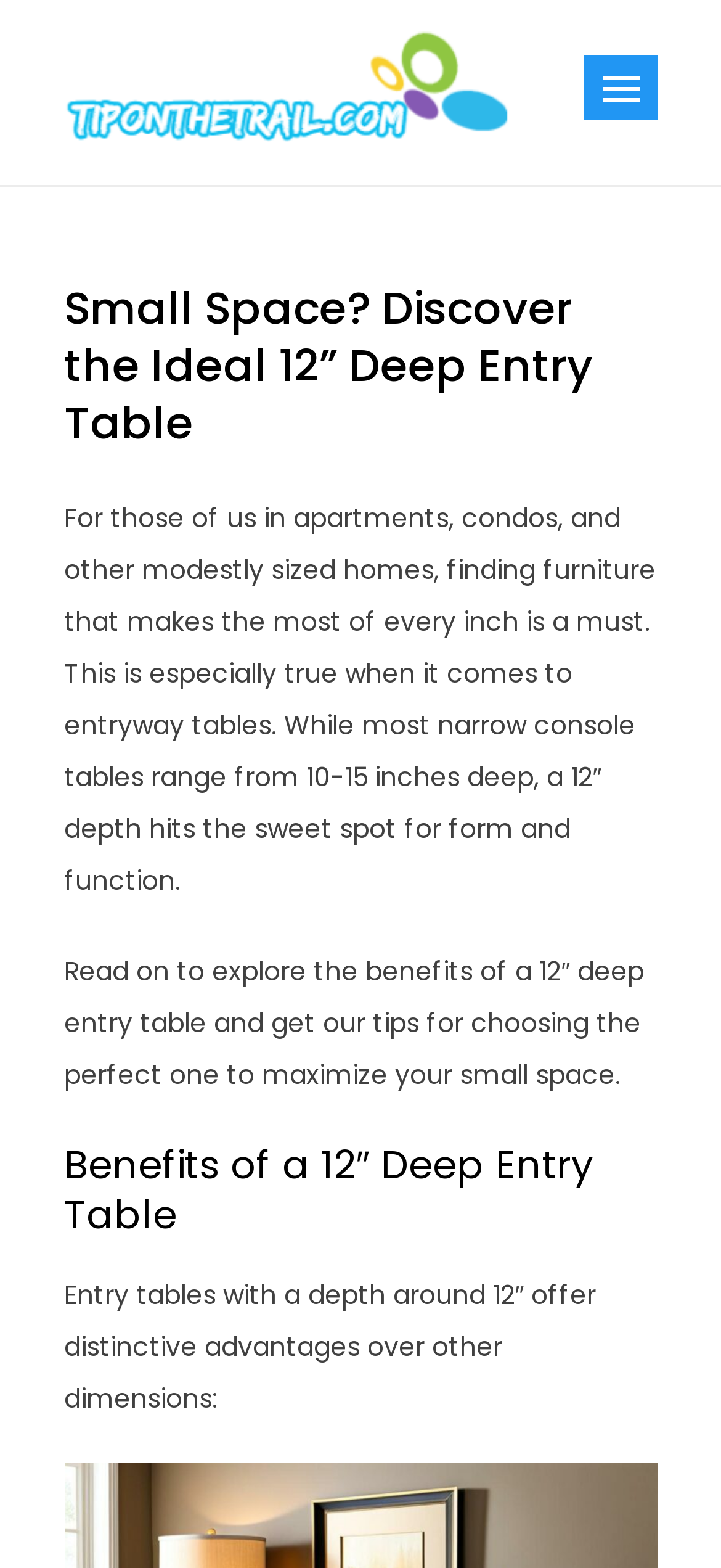Can you find and provide the main heading text of this webpage?

Small Space? Discover the Ideal 12” Deep Entry Table